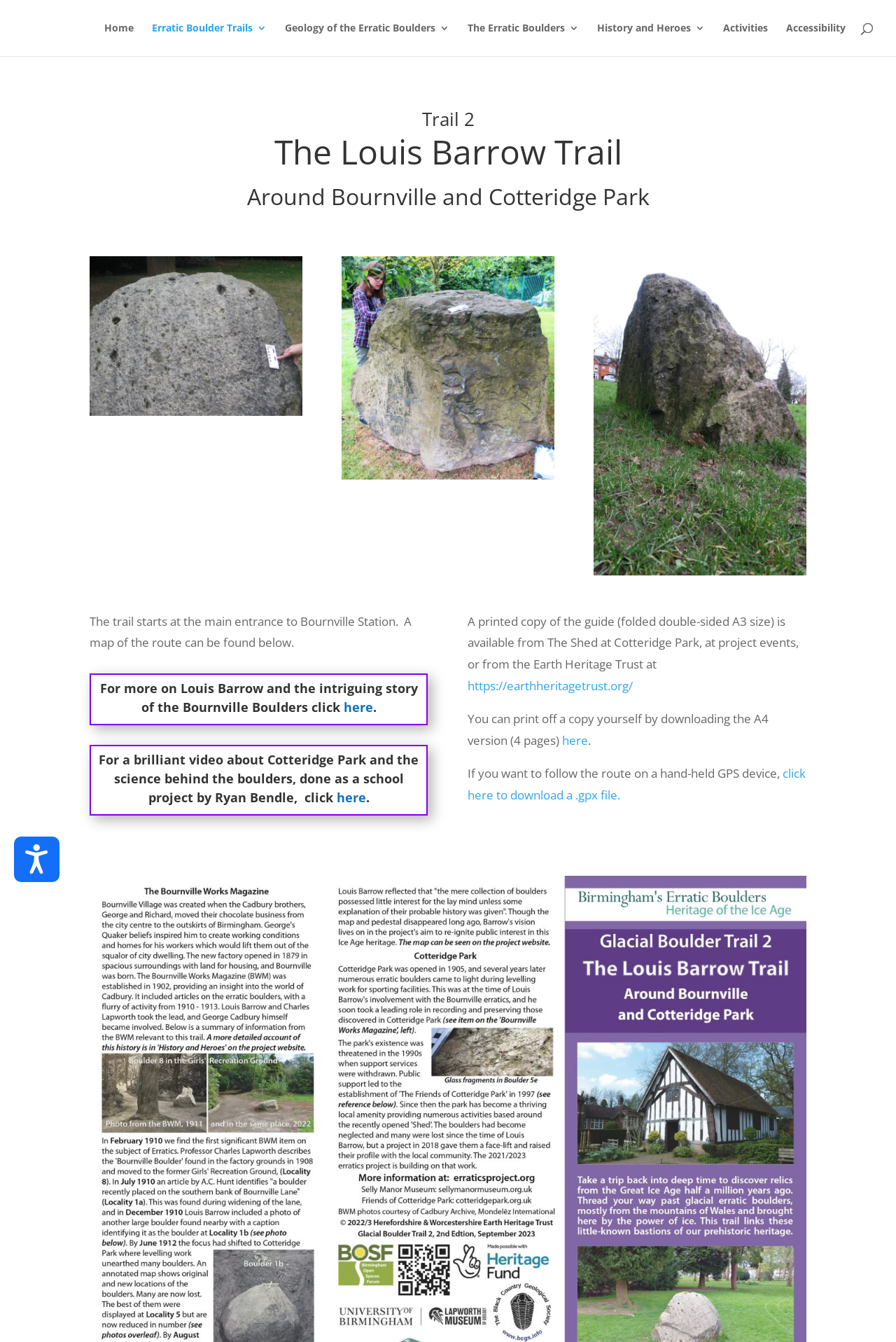Please indicate the bounding box coordinates of the element's region to be clicked to achieve the instruction: "Click here to download a .gpx file". Provide the coordinates as four float numbers between 0 and 1, i.e., [left, top, right, bottom].

[0.522, 0.57, 0.899, 0.598]